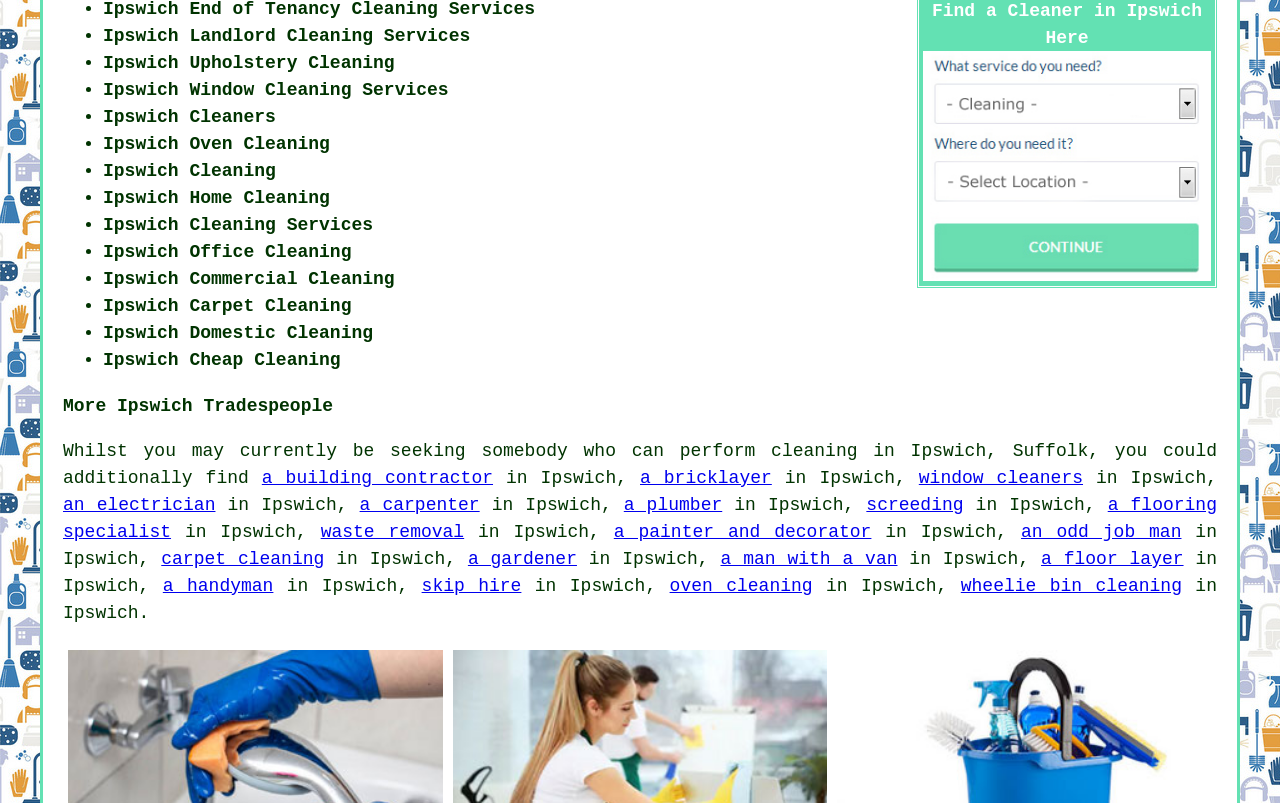Predict the bounding box coordinates of the UI element that matches this description: "a gardener". The coordinates should be in the format [left, top, right, bottom] with each value between 0 and 1.

[0.366, 0.684, 0.451, 0.709]